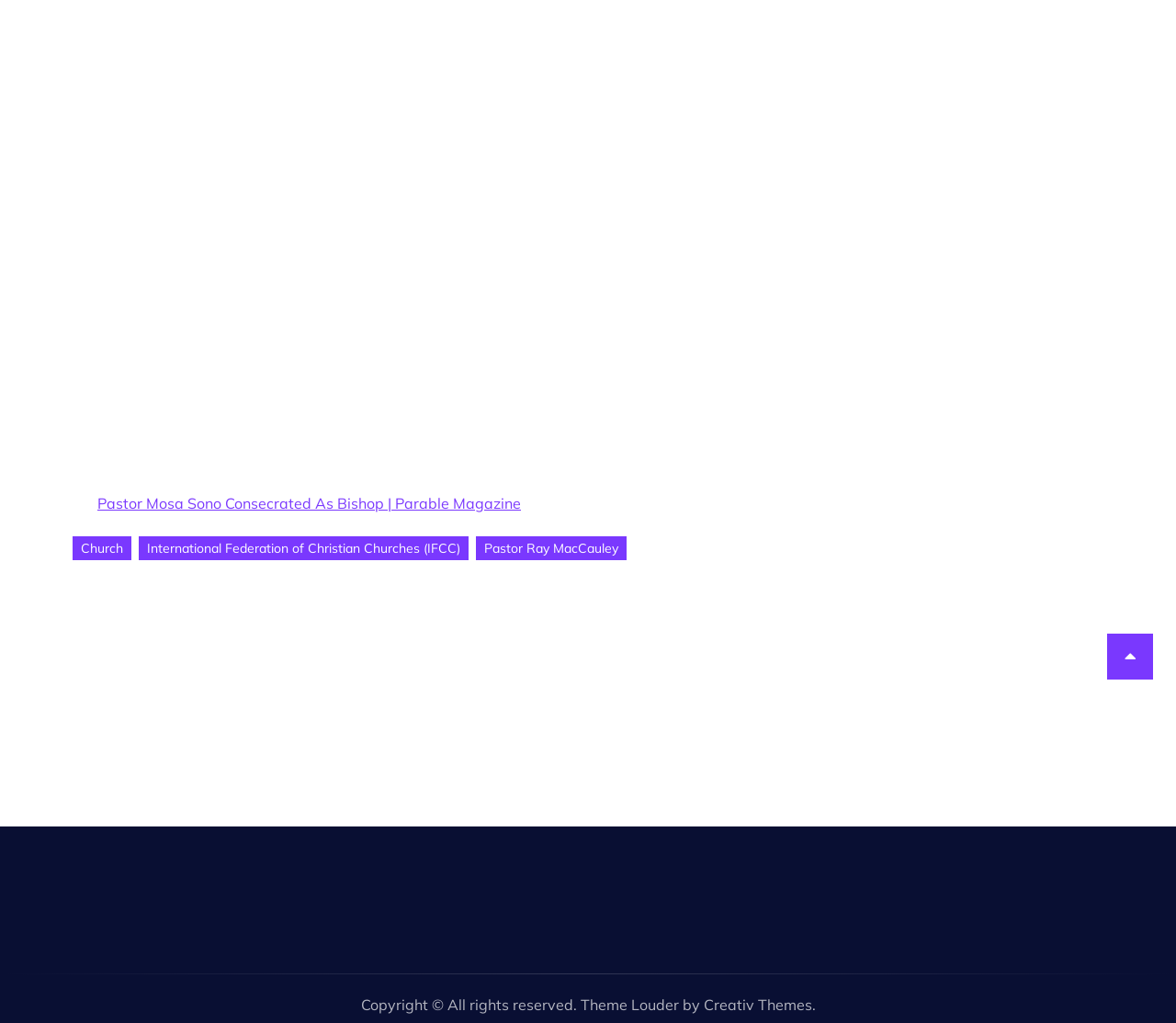Find the bounding box coordinates for the UI element that matches this description: "Church".

[0.062, 0.524, 0.112, 0.548]